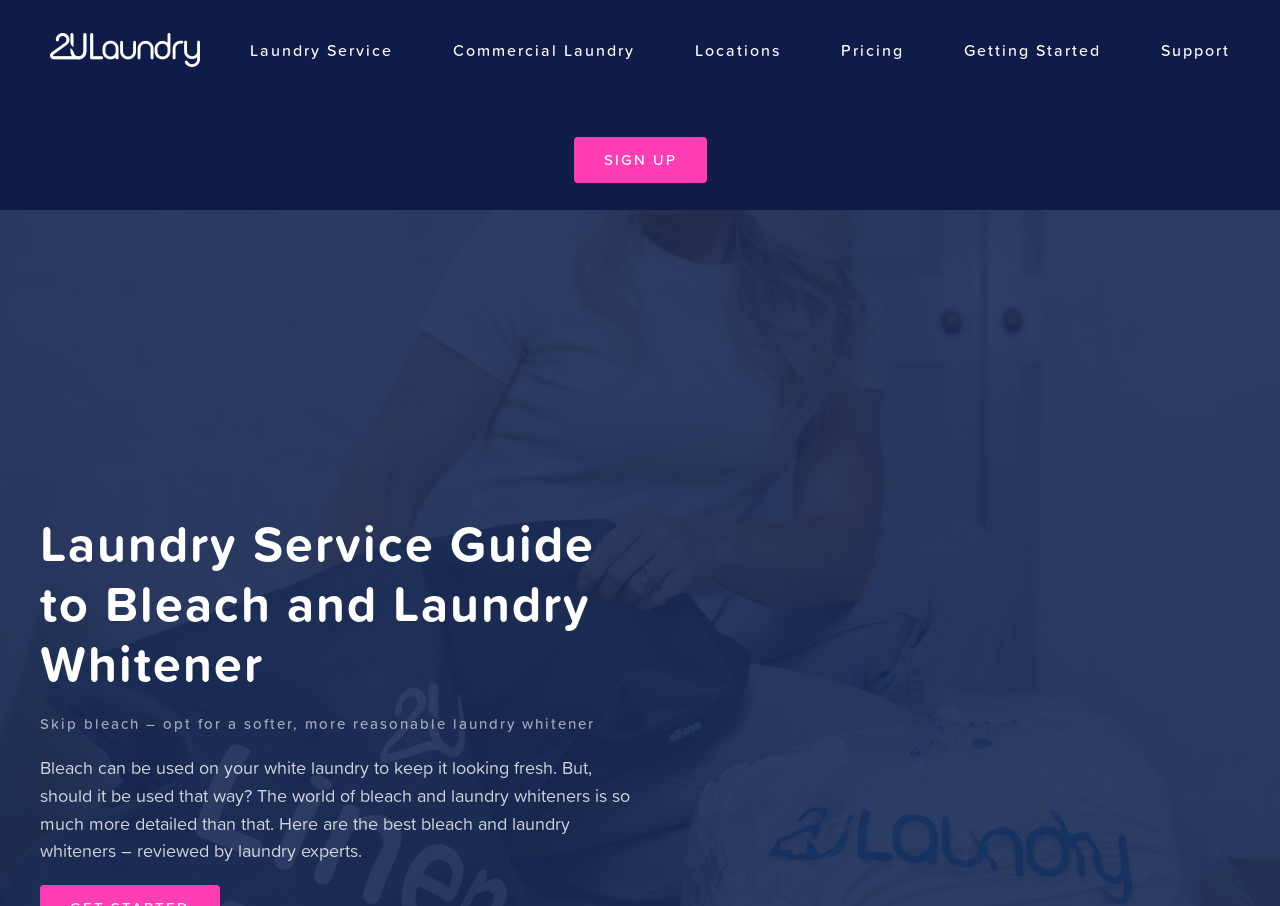Locate the bounding box coordinates of the clickable part needed for the task: "Click on 'Laundry Service'".

[0.195, 0.011, 0.307, 0.099]